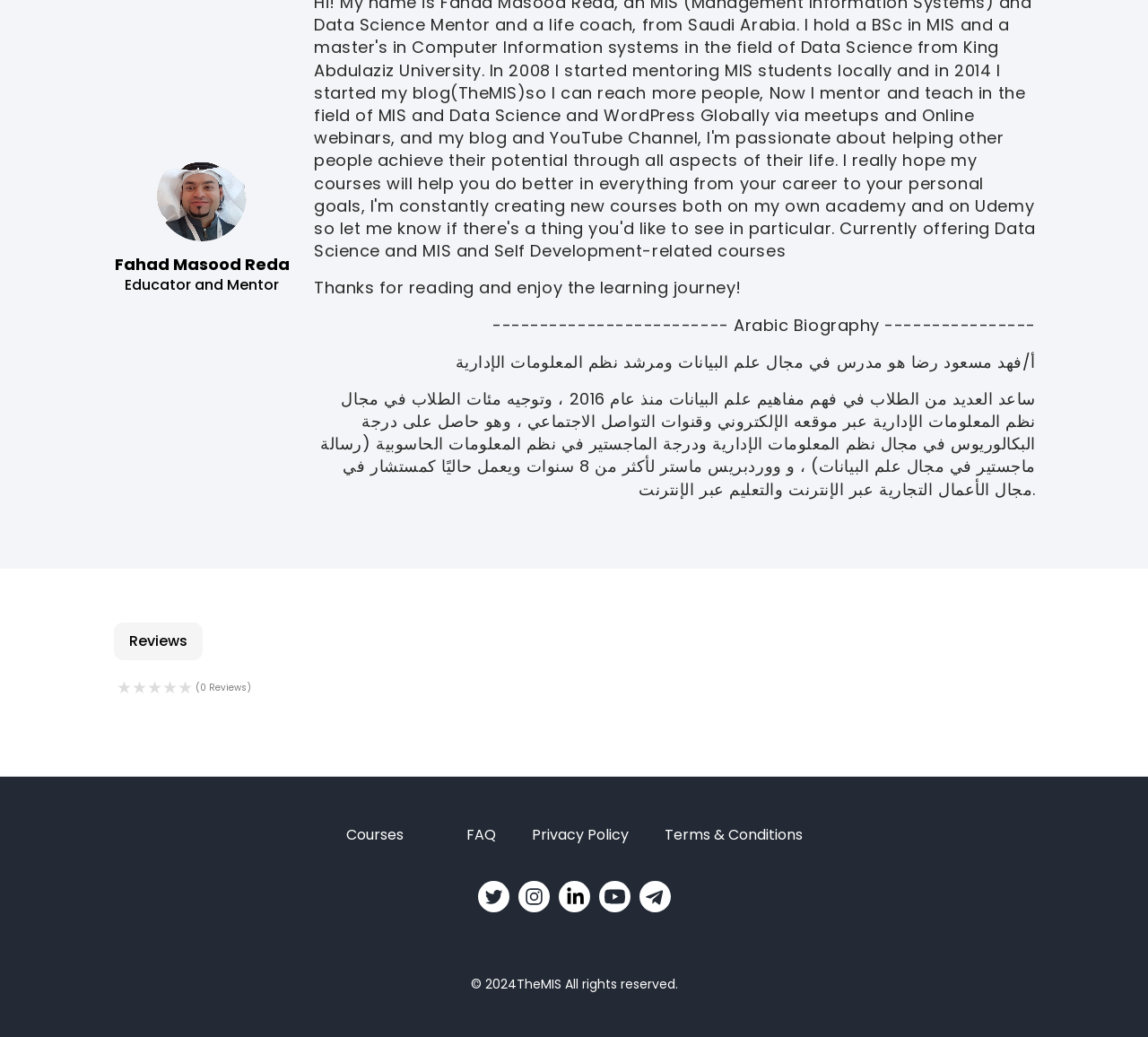Determine the bounding box coordinates of the UI element described below. Use the format (top-left x, top-left y, bottom-right x, bottom-right y) with floating point numbers between 0 and 1: Terms & Conditions

[0.575, 0.791, 0.703, 0.82]